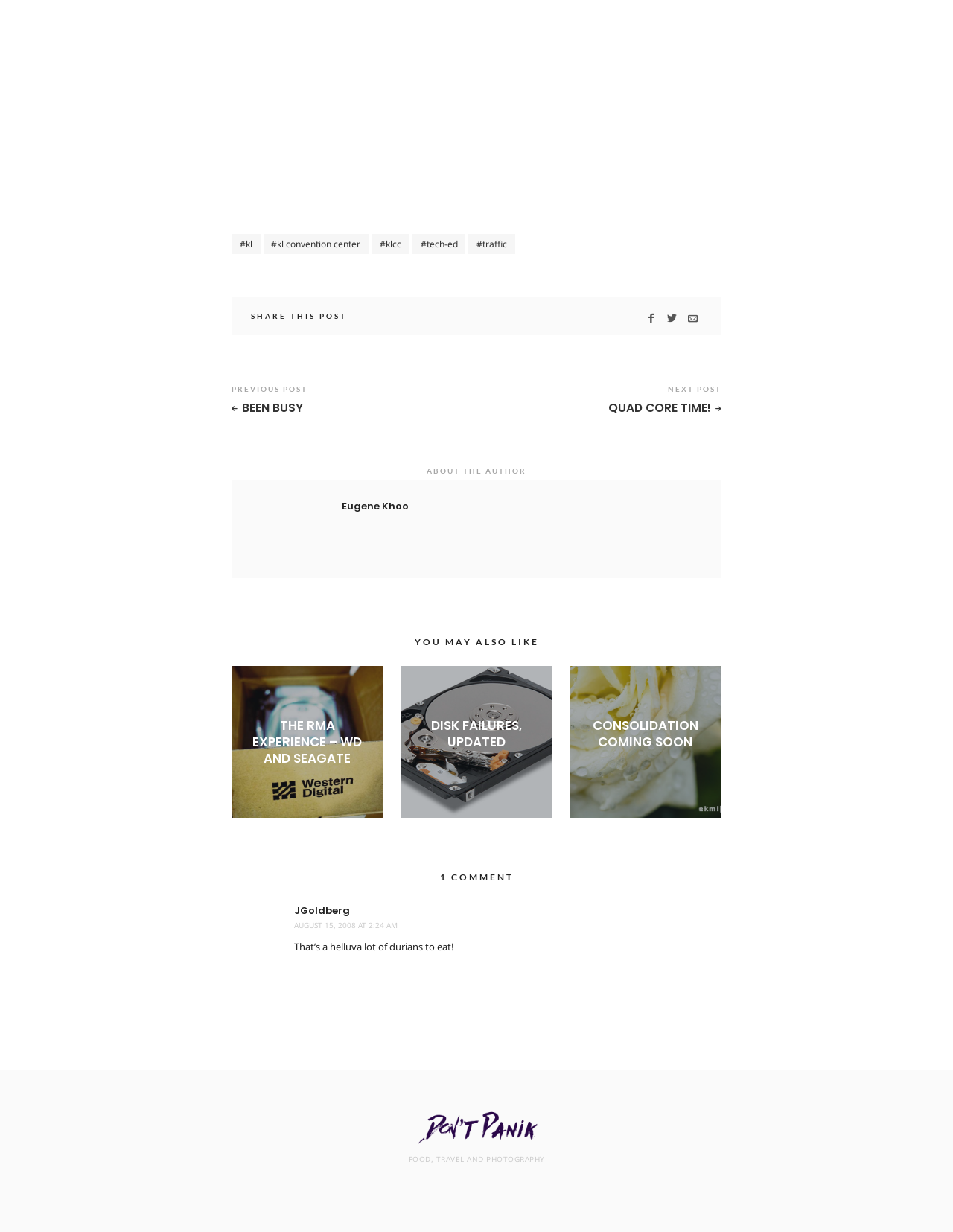Based on the image, provide a detailed response to the question:
How many links are there in the navigation menu?

I counted the number of links in the top navigation menu, which are '#kl', '#kl convention center', '#klcc', '#tech-ed', and '#traffic'.